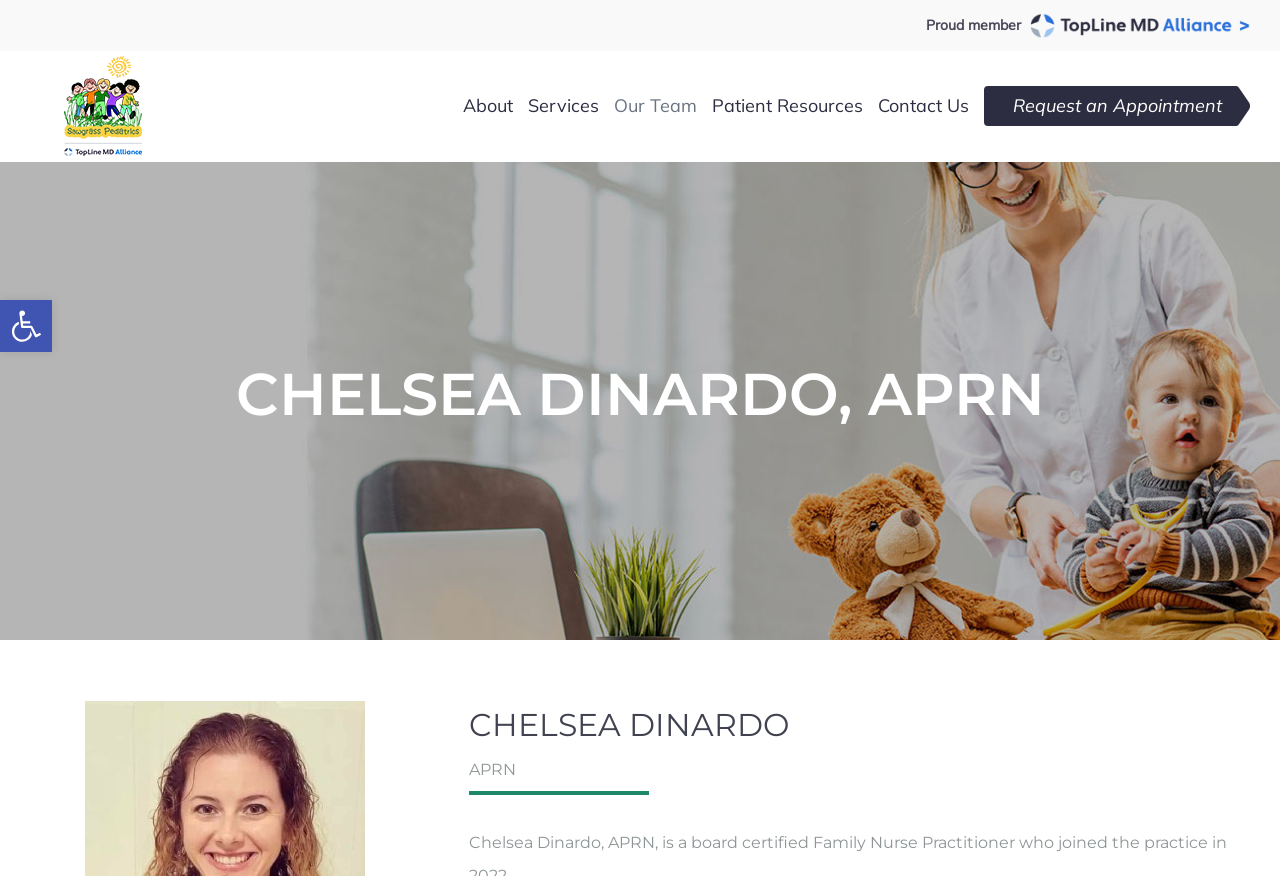What is the name of the practice Chelsea Dinardo joined?
Provide a well-explained and detailed answer to the question.

The name of the practice is obtained from the logo 'Sawgrass Pediatrics Logo' at the top of the webpage, which suggests that Chelsea Dinardo is a part of this practice.